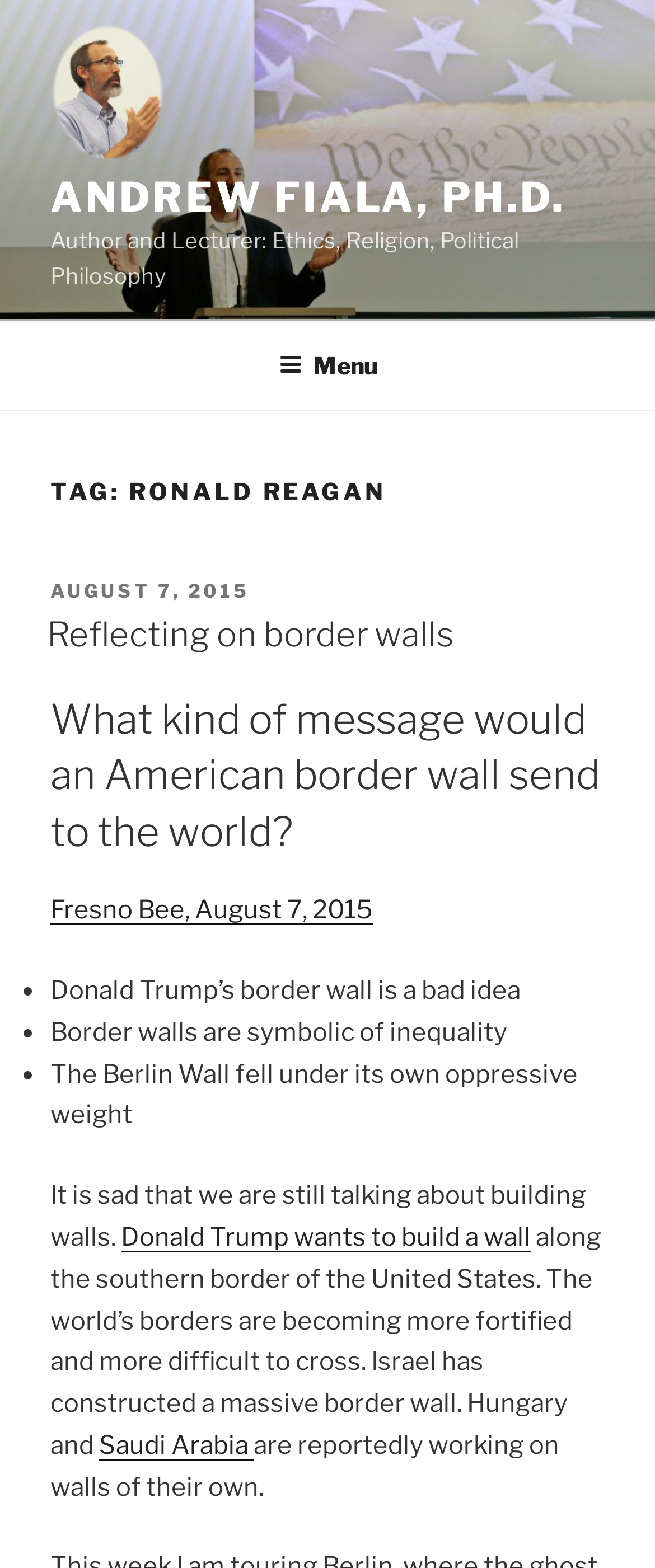What is the author's profession?
Refer to the image and provide a thorough answer to the question.

Based on the webpage, the author's profession is mentioned as 'Author and Lecturer: Ethics, Religion, Political Philosophy' in the static text element.